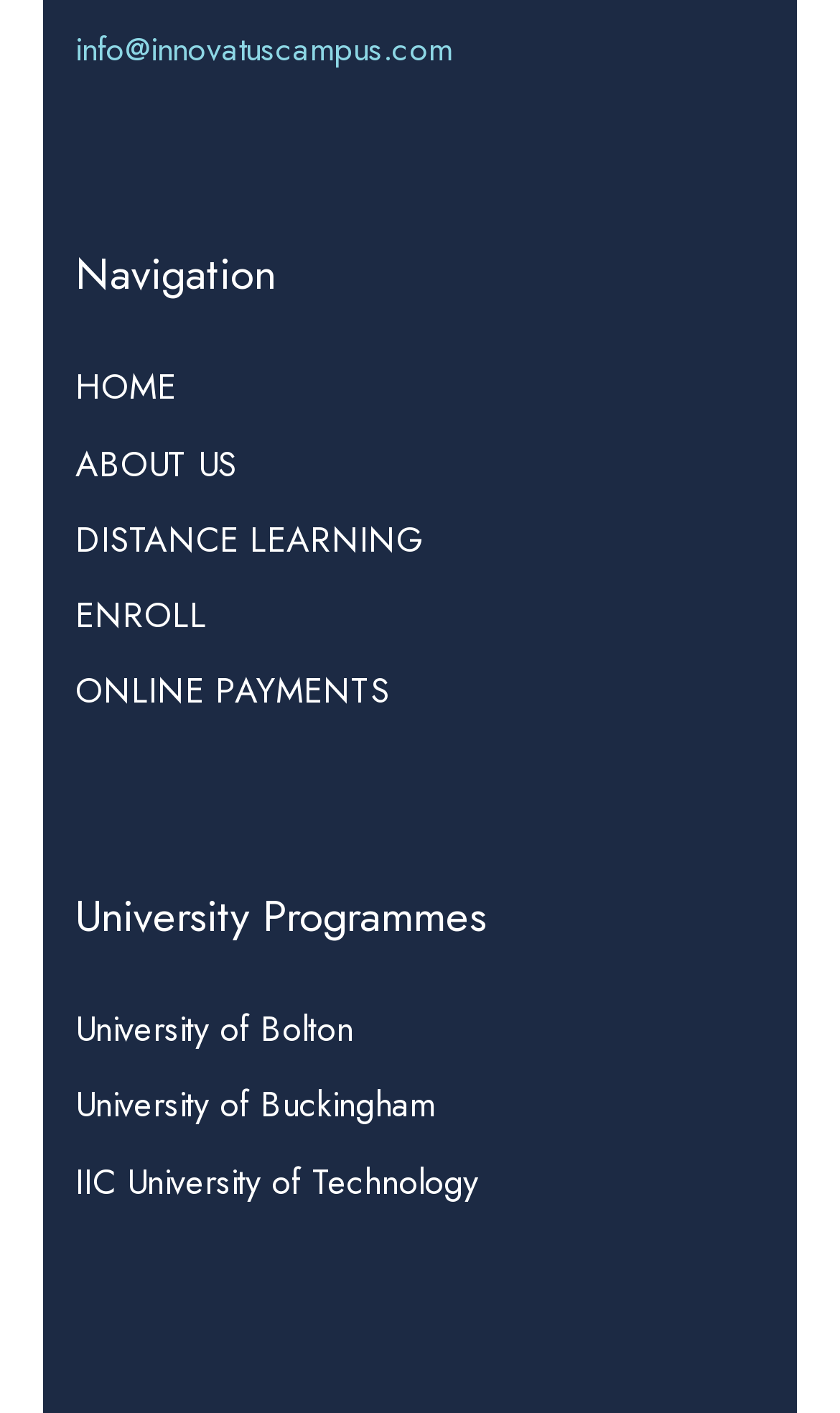Pinpoint the bounding box coordinates of the element you need to click to execute the following instruction: "learn about the university". The bounding box should be represented by four float numbers between 0 and 1, in the format [left, top, right, bottom].

[0.09, 0.31, 0.282, 0.345]